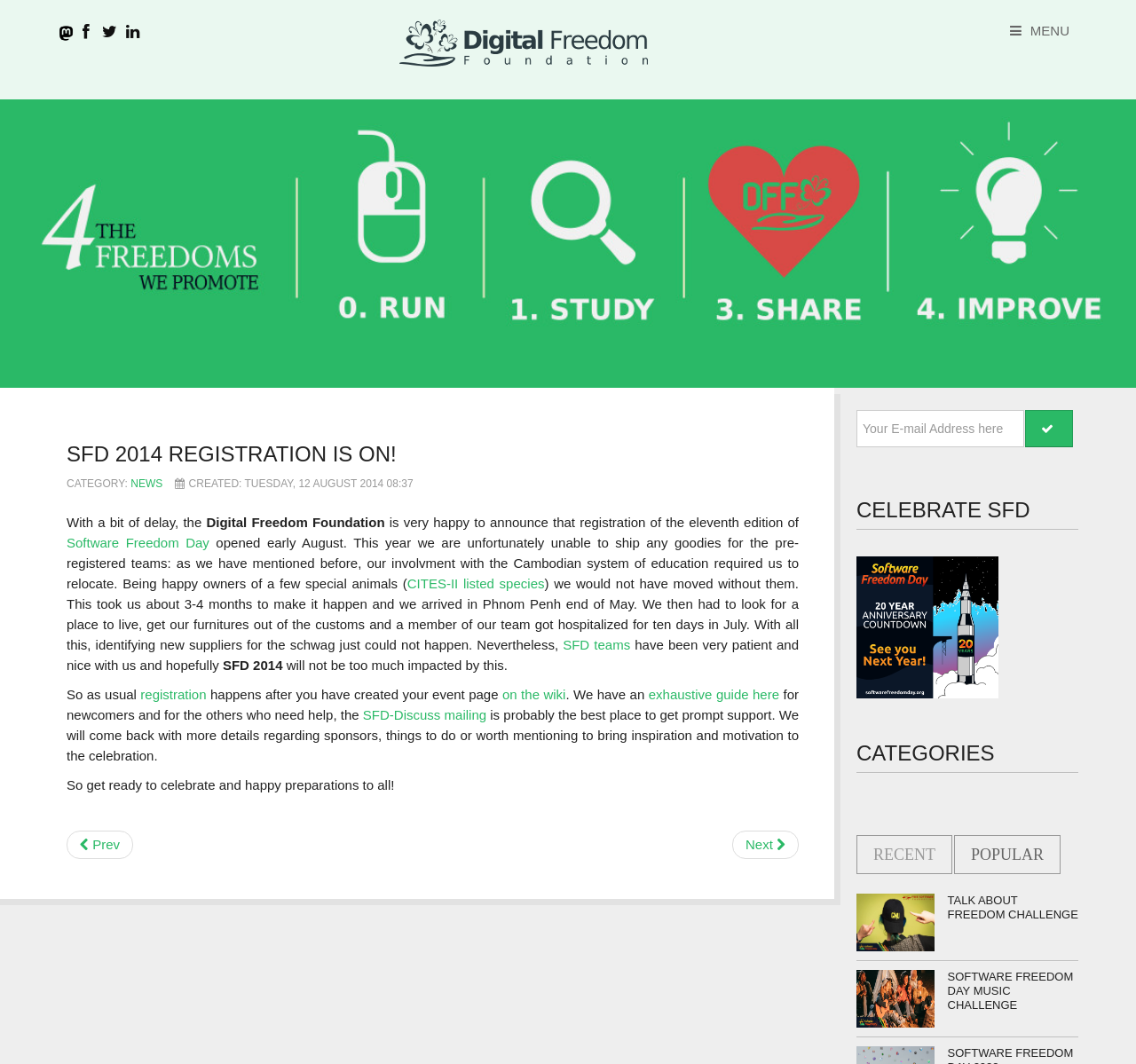Extract the bounding box coordinates for the HTML element that matches this description: "Contact us". The coordinates should be four float numbers between 0 and 1, i.e., [left, top, right, bottom].

None